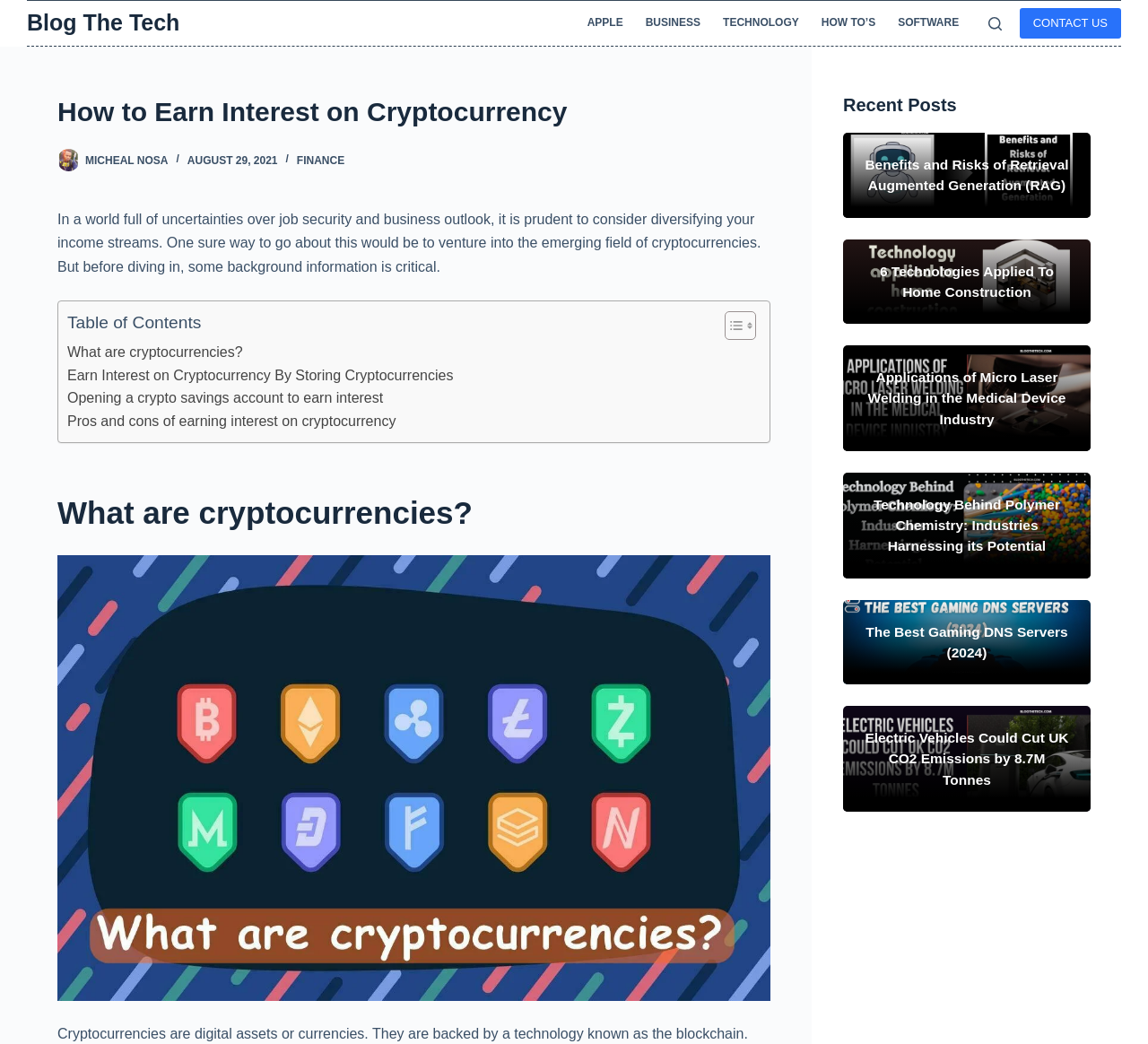Predict the bounding box of the UI element that fits this description: "Den dyraste bilen i varlden".

None